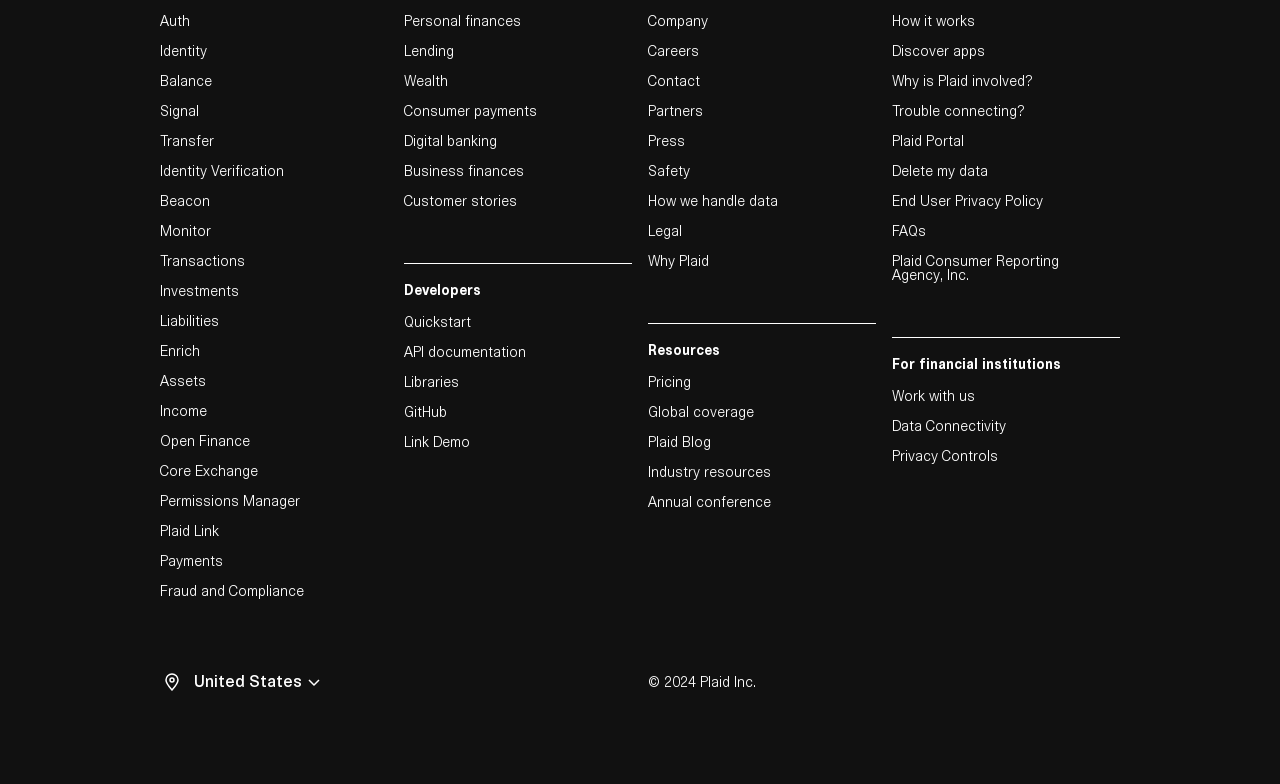Locate the bounding box coordinates of the clickable area to execute the instruction: "Select a locale from the dropdown menu". Provide the coordinates as four float numbers between 0 and 1, represented as [left, top, right, bottom].

[0.152, 0.855, 0.255, 0.885]